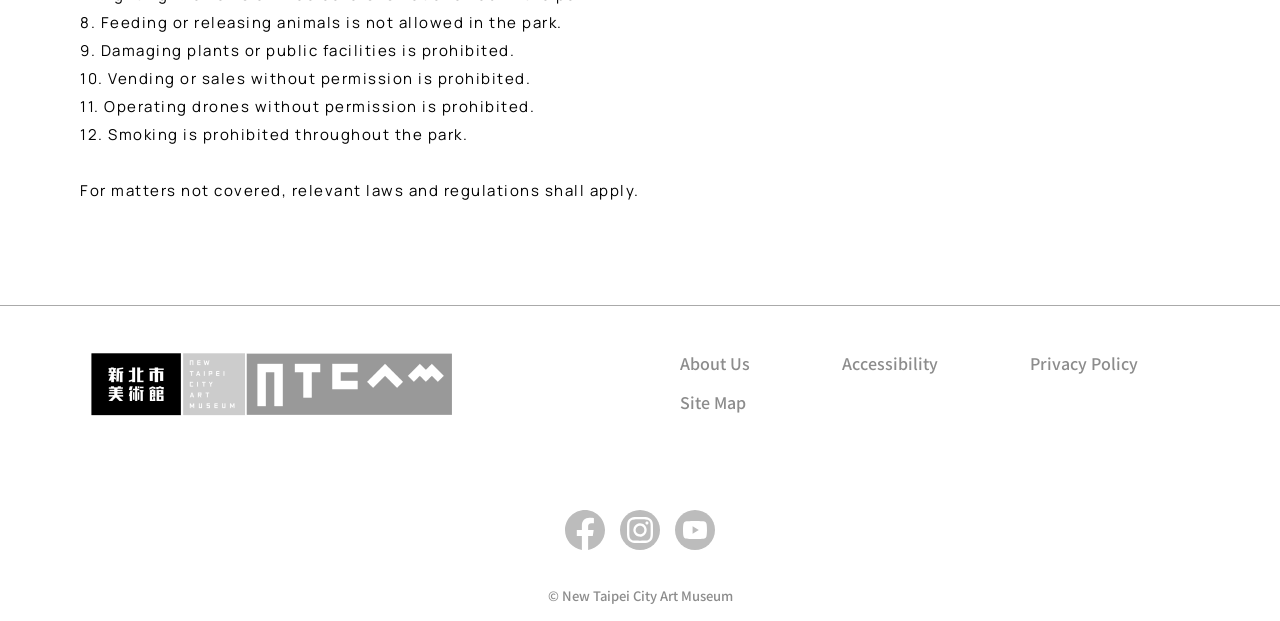What is prohibited in the park?
Respond with a short answer, either a single word or a phrase, based on the image.

Several activities